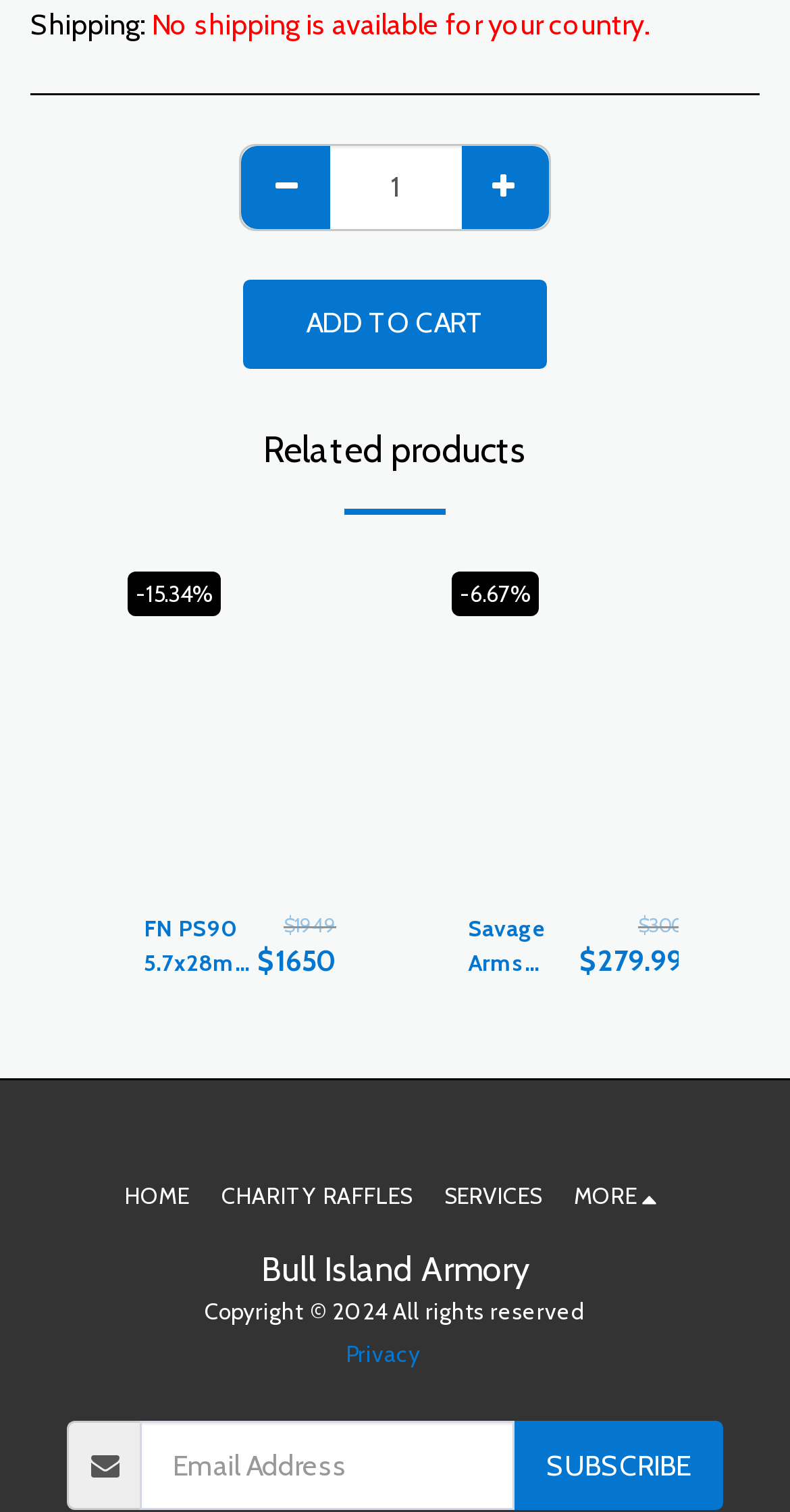Please answer the following question using a single word or phrase: What is the name of the first related product?

FN PS90